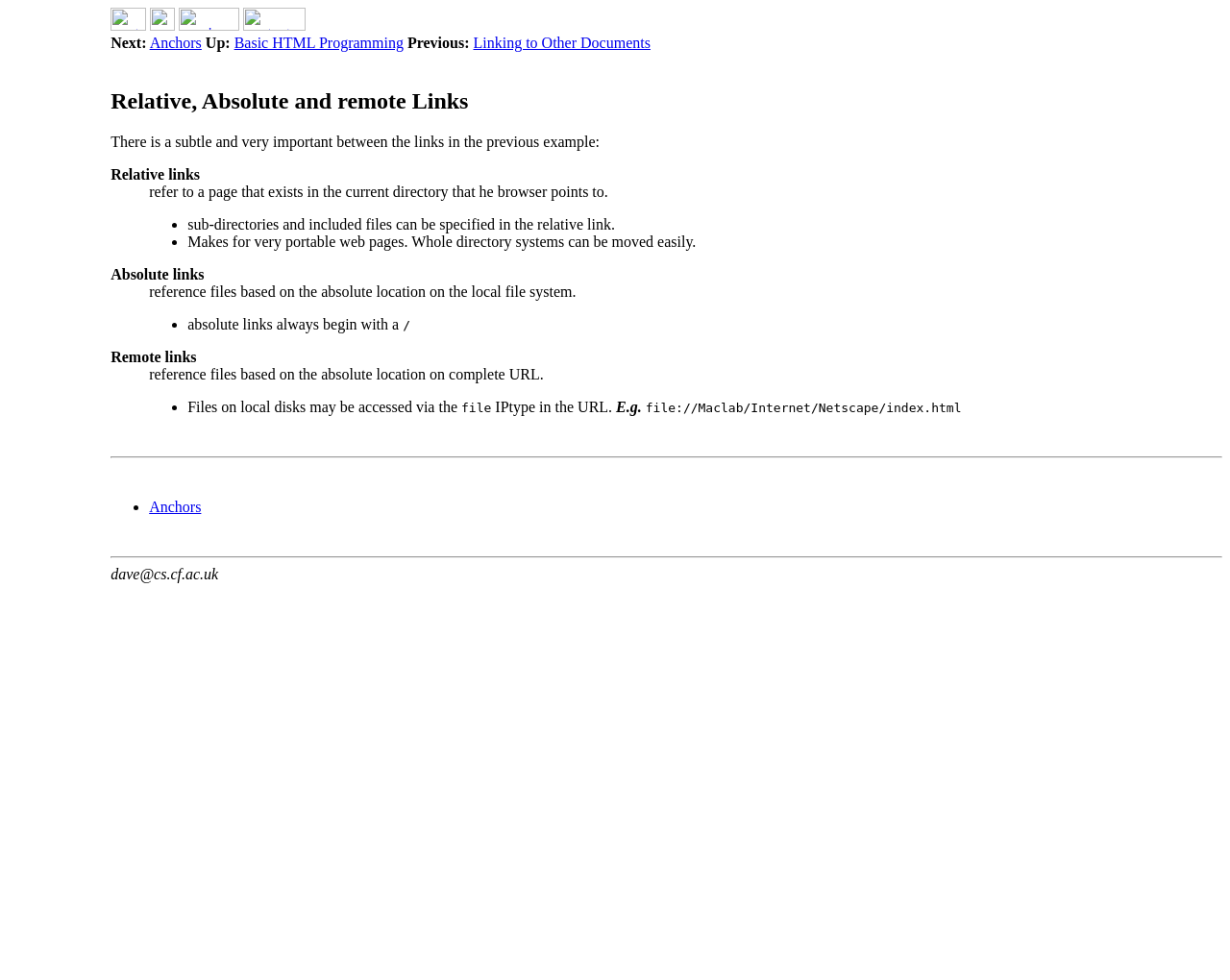Predict the bounding box coordinates of the area that should be clicked to accomplish the following instruction: "Click next". The bounding box coordinates should consist of four float numbers between 0 and 1, i.e., [left, top, right, bottom].

[0.09, 0.018, 0.119, 0.034]